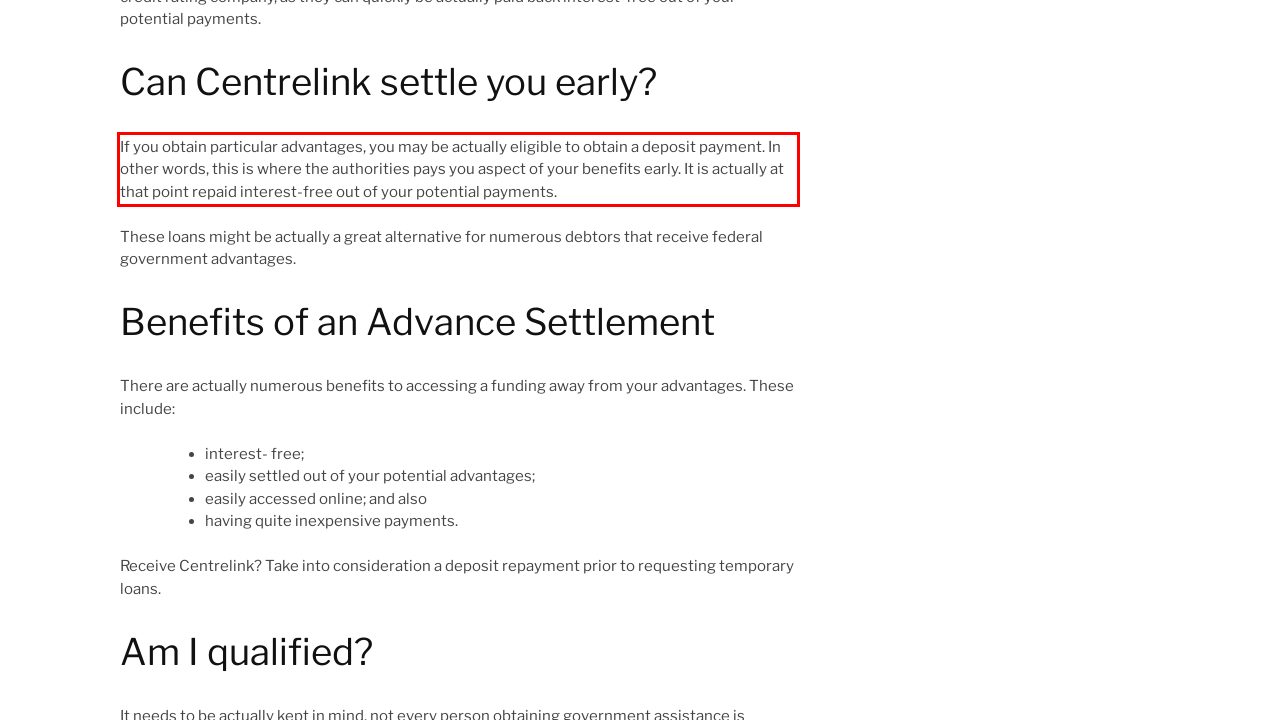Given a screenshot of a webpage with a red bounding box, please identify and retrieve the text inside the red rectangle.

If you obtain particular advantages, you may be actually eligible to obtain a deposit payment. In other words, this is where the authorities pays you aspect of your benefits early. It is actually at that point repaid interest-free out of your potential payments.